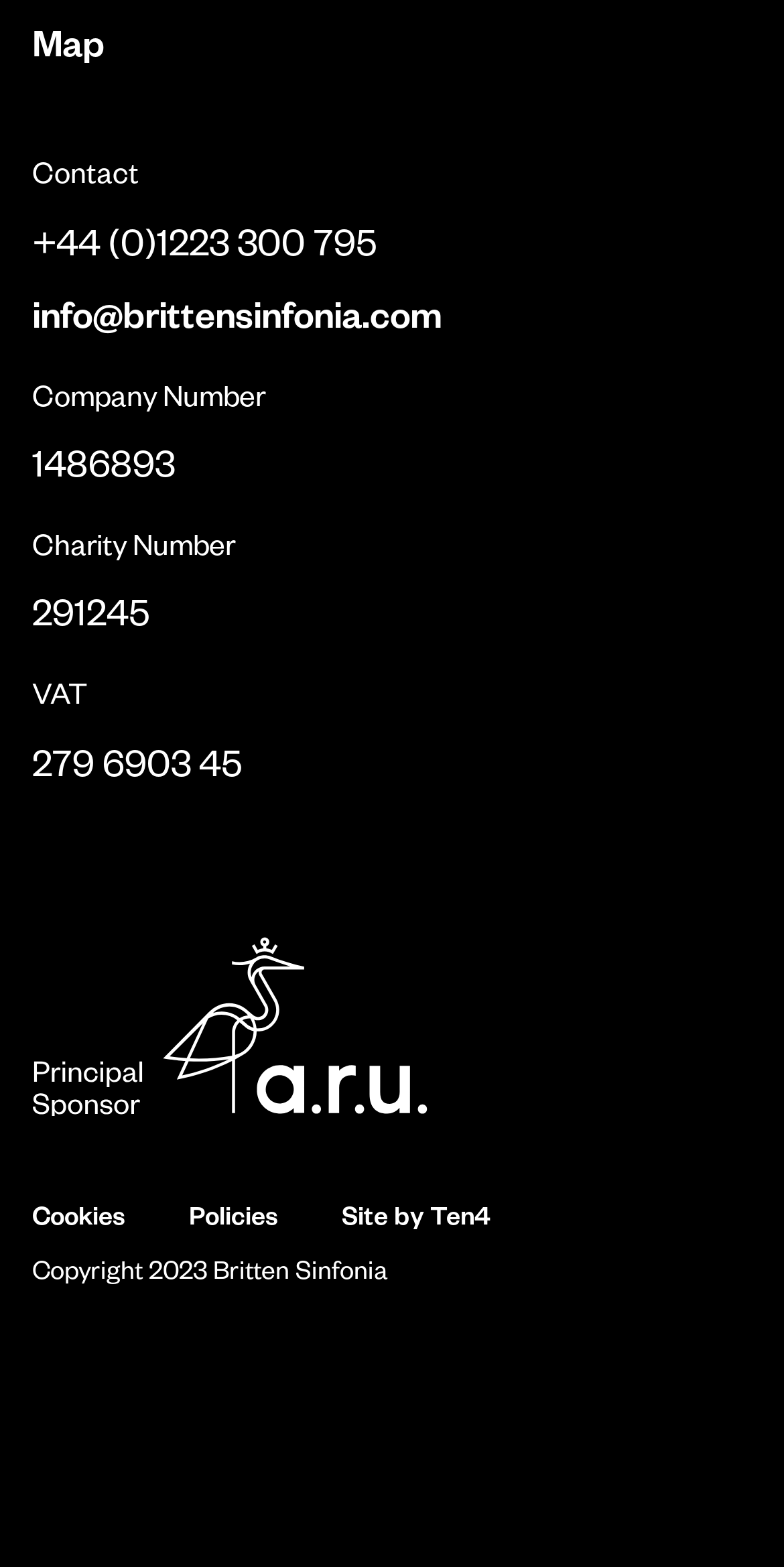Answer the question briefly using a single word or phrase: 
What is the charity number of Britten Sinfonia?

291245